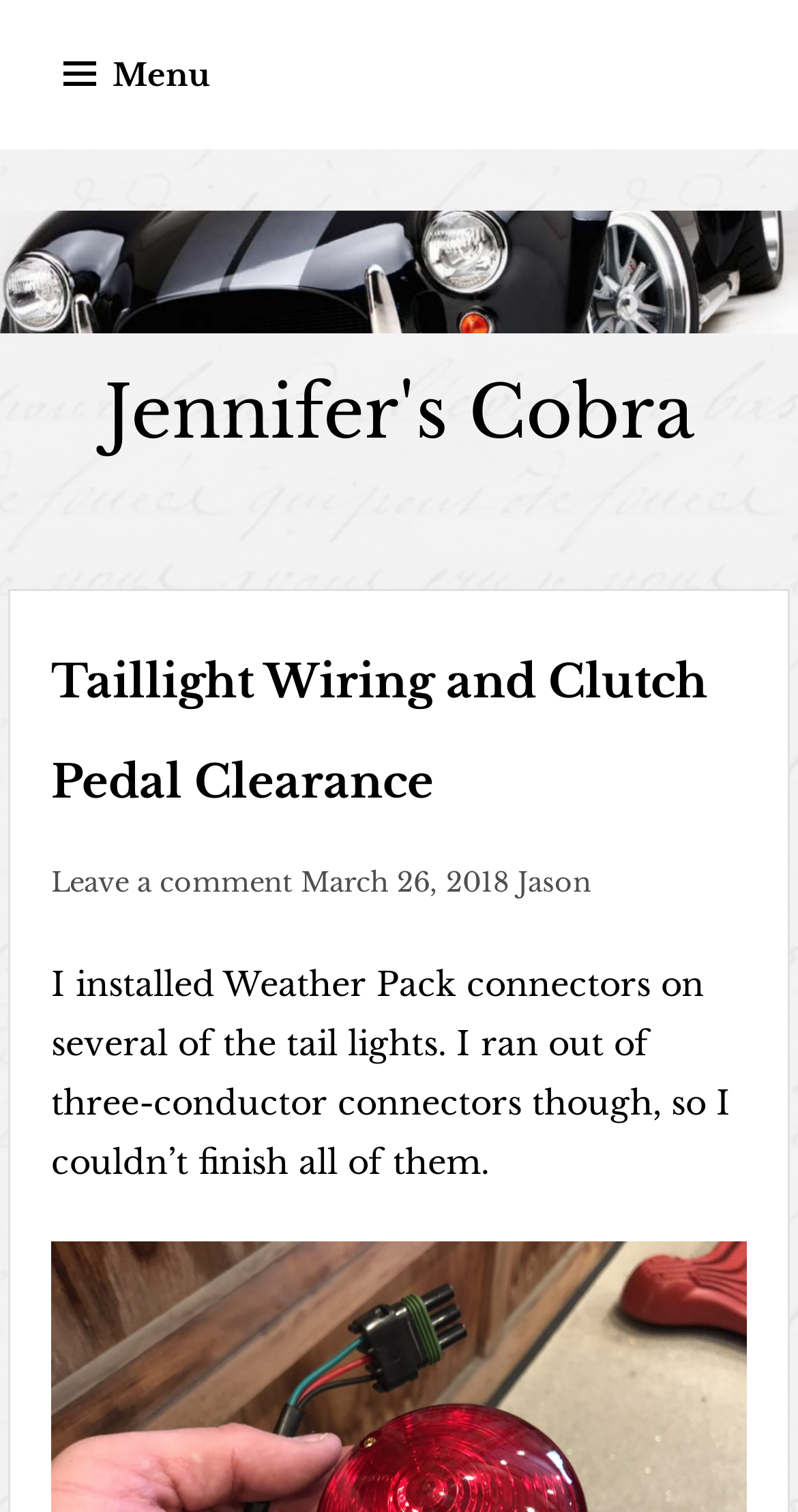Calculate the bounding box coordinates for the UI element based on the following description: "Jason". Ensure the coordinates are four float numbers between 0 and 1, i.e., [left, top, right, bottom].

[0.648, 0.572, 0.741, 0.595]